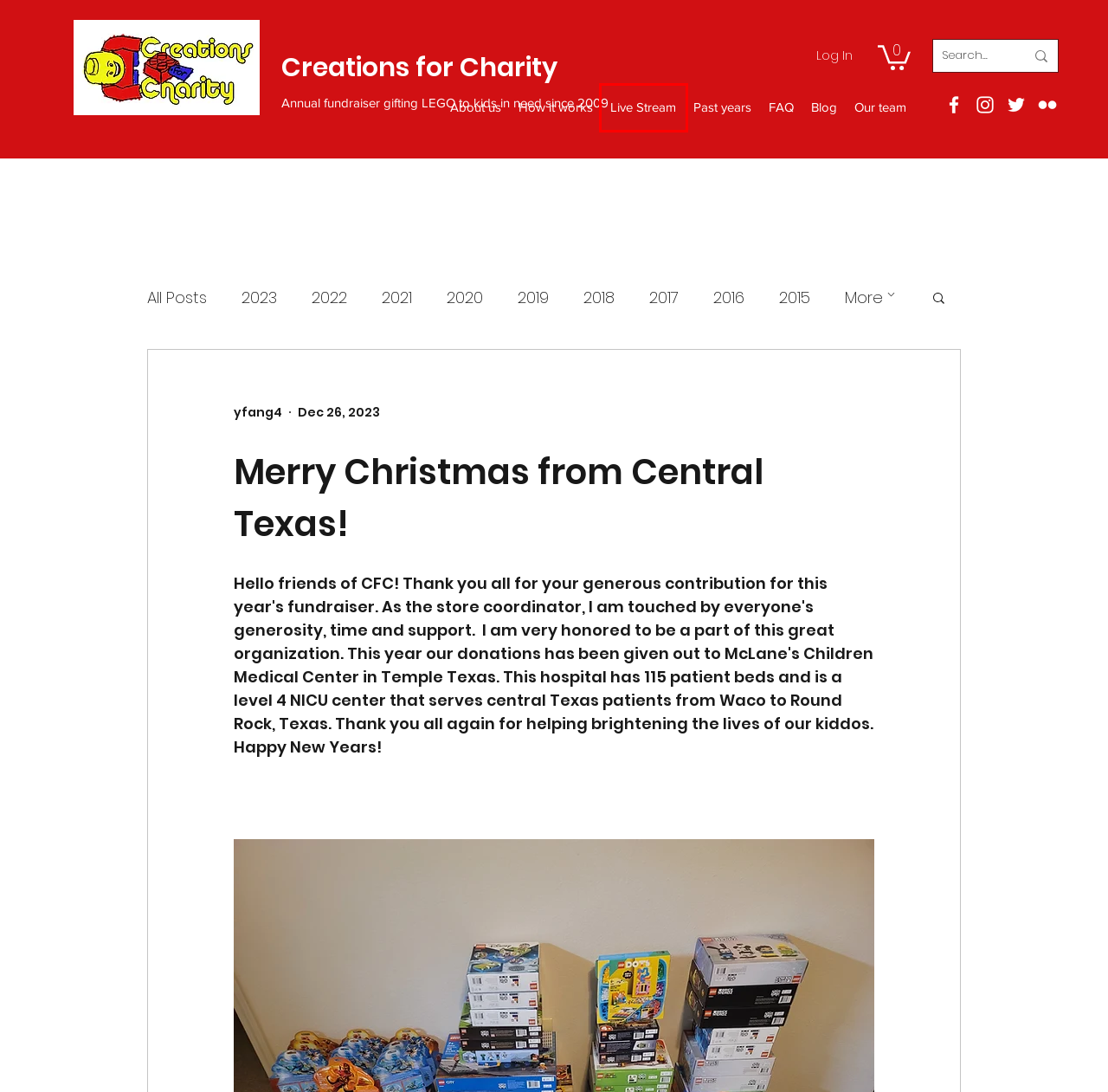You have a screenshot showing a webpage with a red bounding box around a UI element. Choose the webpage description that best matches the new page after clicking the highlighted element. Here are the options:
A. Blog | Creations for Charity
B. Live Stream | CreationsForCharity
C. 2023
D. 2021
E. Past Years | Creations for Charity
F. FAQ | Creations for Charity
G. 2020
H. 2016

B